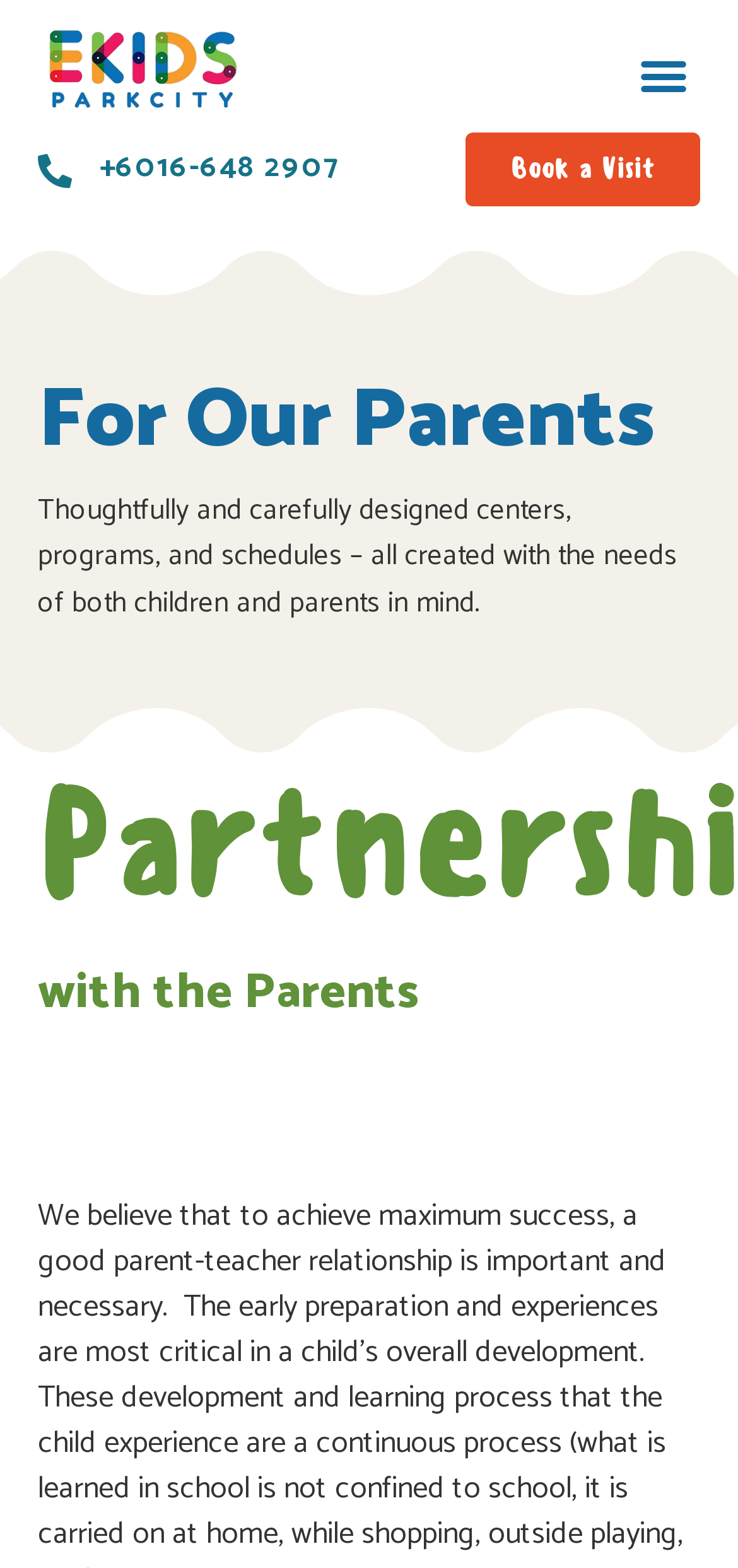Deliver a detailed narrative of the webpage's visual and textual elements.

The webpage is about Ekids Child Development Centre, specifically catering to parents. At the top left, there is a link with no text, followed by a phone number link "+6016-648 2907" below it. On the top right, there is a "Menu Toggle" button. 

Below the top section, there is a prominent call-to-action button "Book a Visit" at the top right. Above this button, there is a heading "For Our Parents" in a larger font size. 

Under the heading, there is a paragraph of text that explains the centre's approach, stating that they thoughtfully and carefully design their centers, programs, and schedules with the needs of both children and parents in mind. 

Further down, there is another heading "with the Parents" in a similar font size as the first heading, indicating a section that discusses the centre's partnership with parents.